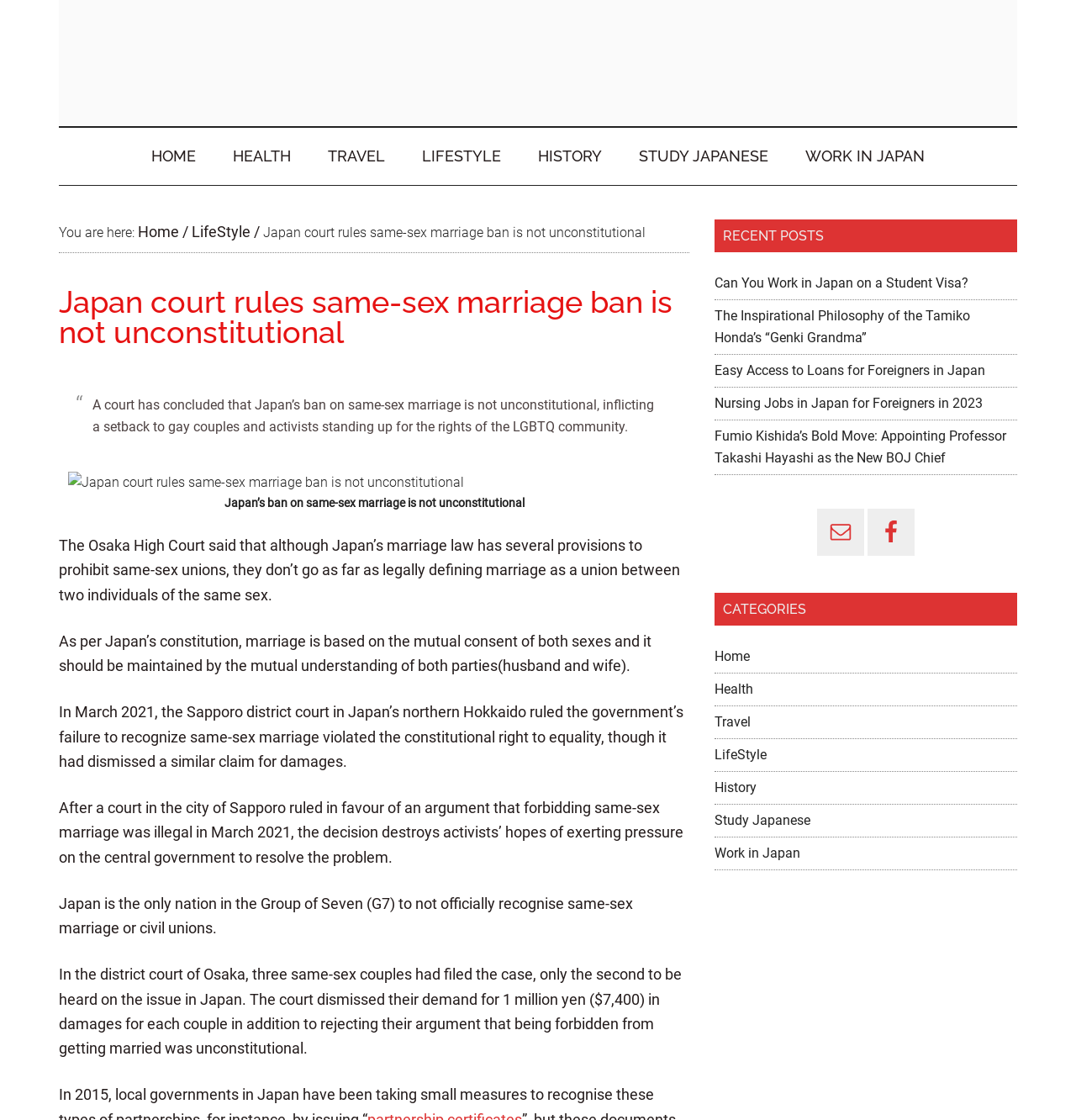Respond with a single word or phrase for the following question: 
What is the first link in the secondary menu?

HOME